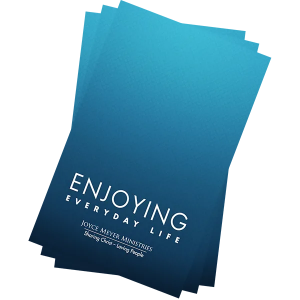Refer to the image and provide an in-depth answer to the question:
What is the association of the magazine?

The phrase 'Joyce Meyer Ministries' is displayed at the bottom of the cover, which emphasizes the publication's association with the renowned author and speaker.